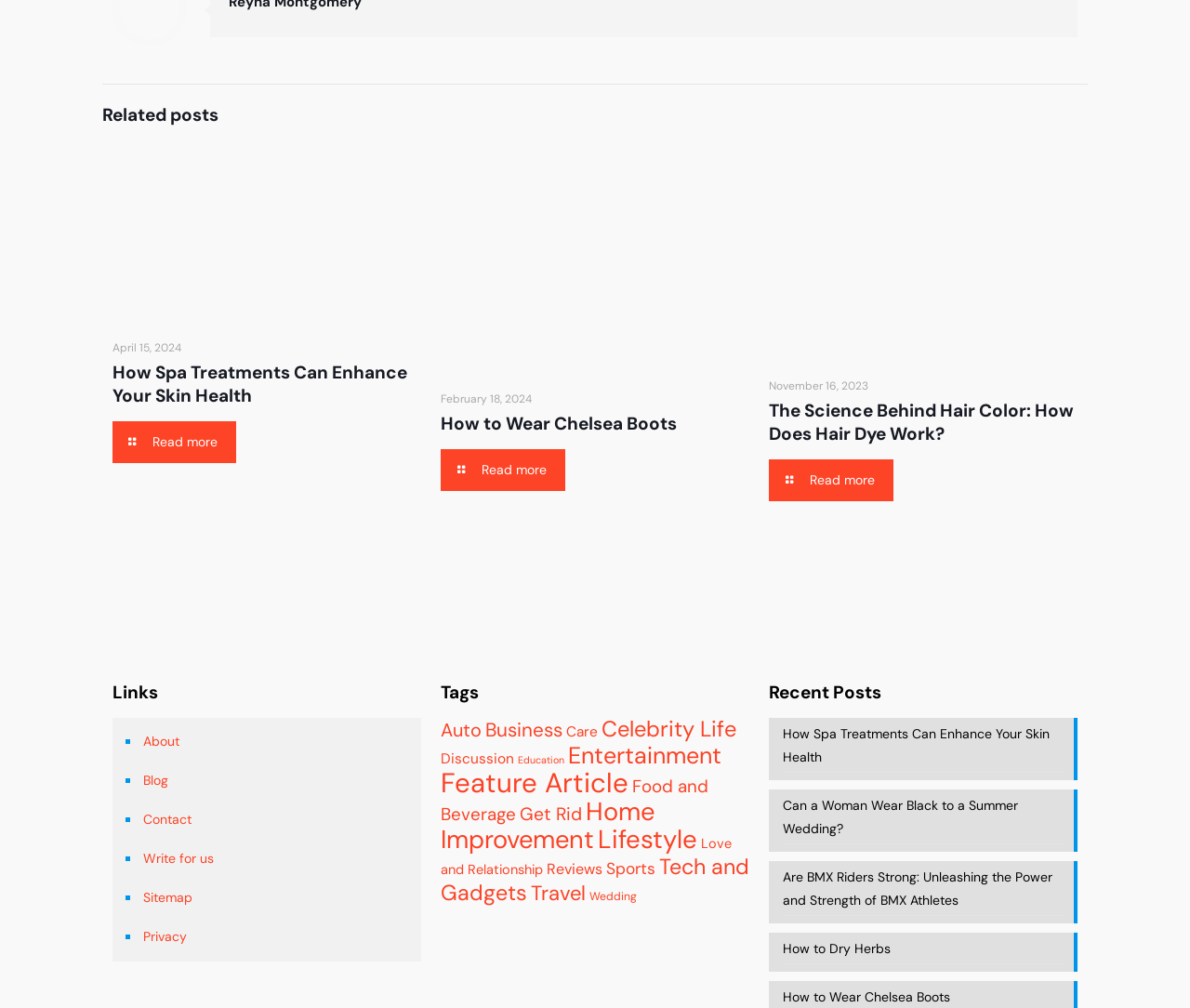Please specify the bounding box coordinates for the clickable region that will help you carry out the instruction: "Check recent posts".

None